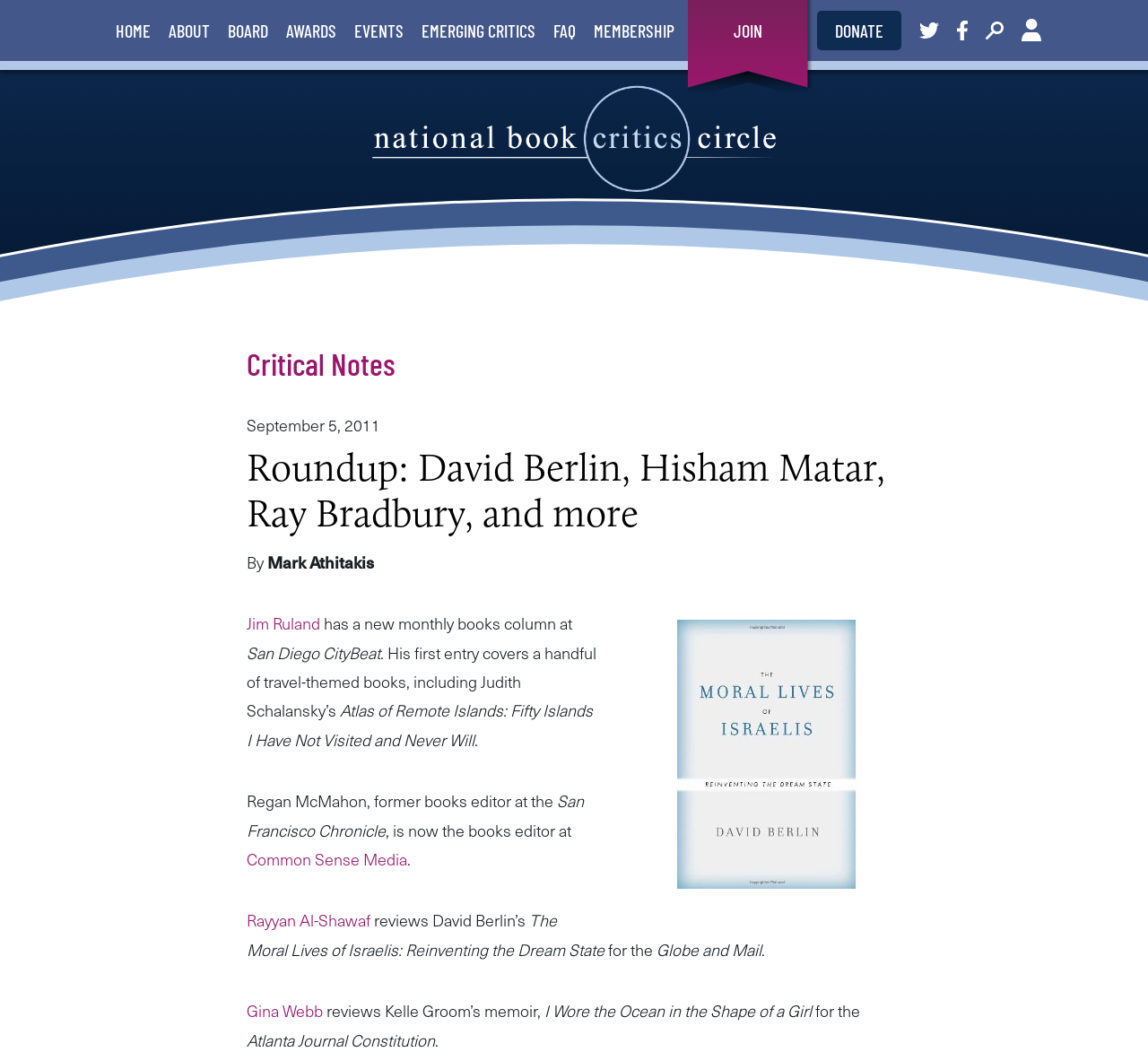Respond to the question below with a single word or phrase: Who wrote the article about travel-themed books?

Jim Ruland